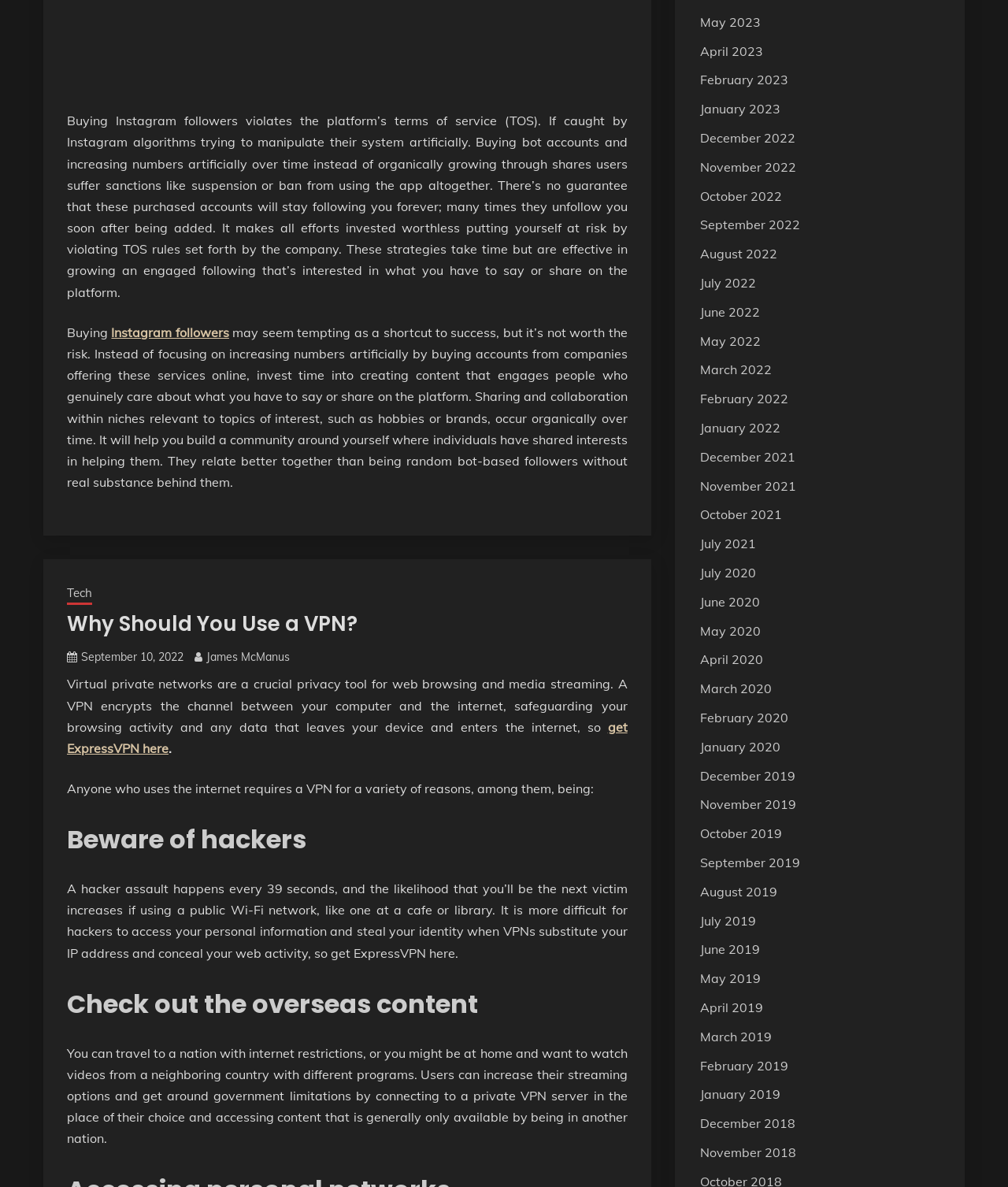What is the benefit of using a VPN to access overseas content?
Look at the image and construct a detailed response to the question.

I found the answer by reading the text associated with the element [657] StaticText 'You can travel to a nation with internet restrictions, or you might be at home and want to watch videos from a neighboring country with different programs. Users can increase their streaming options and get around government limitations by connecting to a private VPN server in the place of their choice and accessing content that is generally only available by being in another nation...'. This text explains that one benefit of using a VPN to access overseas content is to get around government limitations.